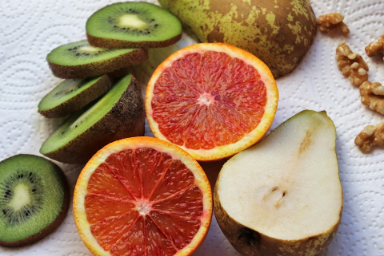What is added to the composition for texture and earthiness? Look at the image and give a one-word or short phrase answer.

Walnut pieces